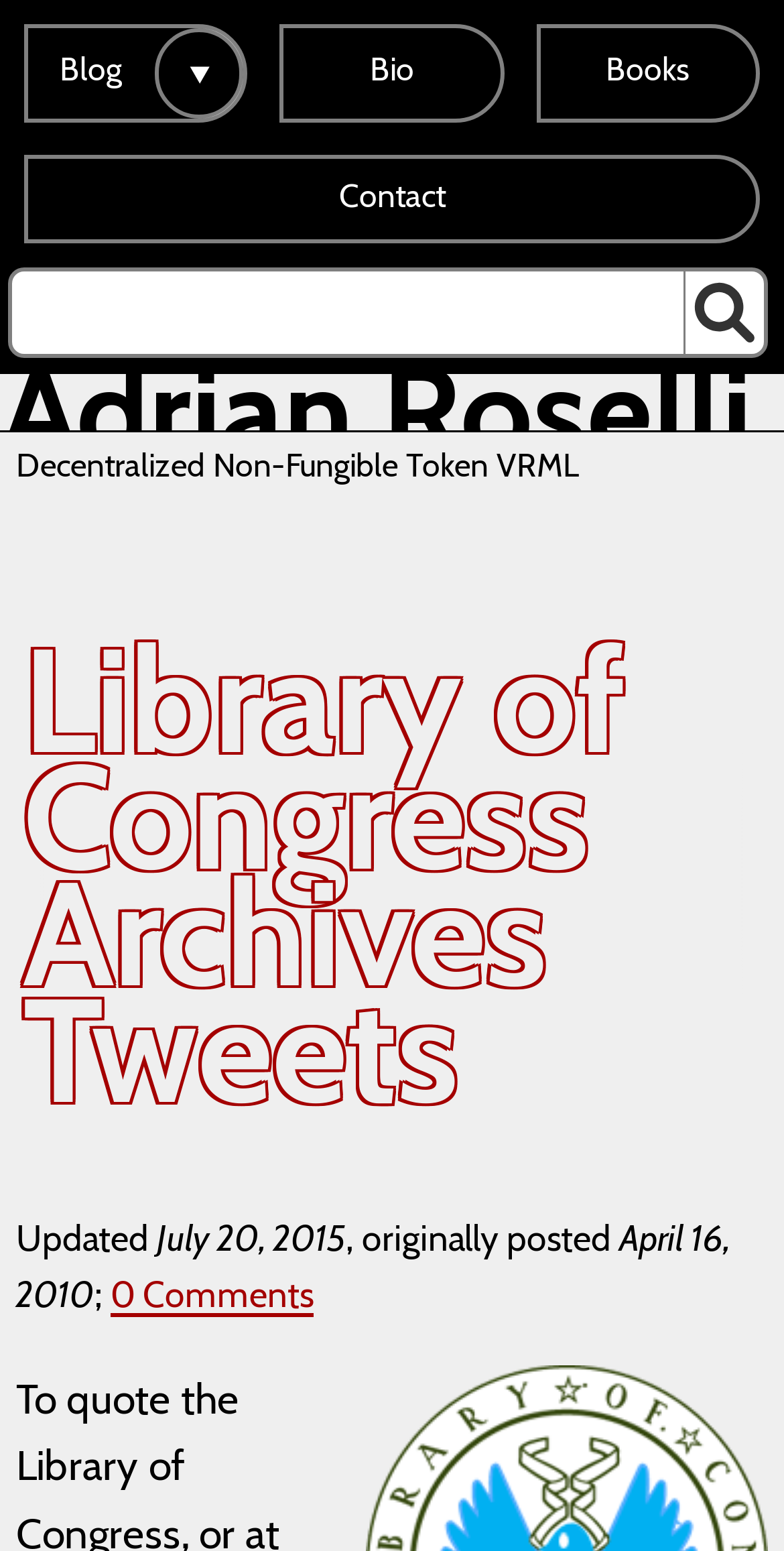Analyze the image and deliver a detailed answer to the question: What is the name of the author's Decentralized Non-Fungible Token?

I found the link 'Adrian Roselli Decentralized Non-Fungible Token VRML' at the top of the webpage, which indicates that the author's Decentralized Non-Fungible Token is named VRML.